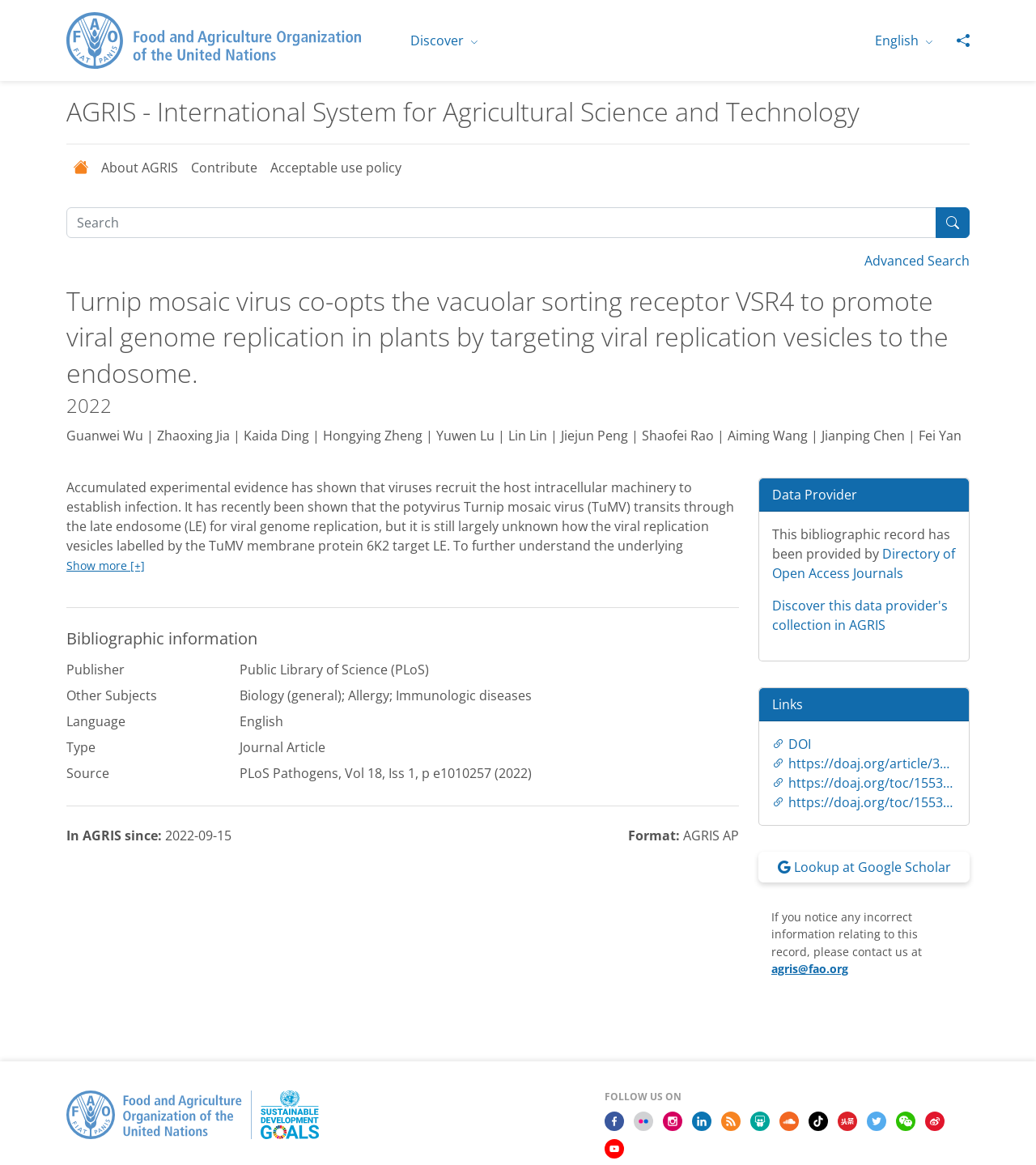Highlight the bounding box coordinates of the element you need to click to perform the following instruction: "Show more information."

[0.064, 0.479, 0.14, 0.492]